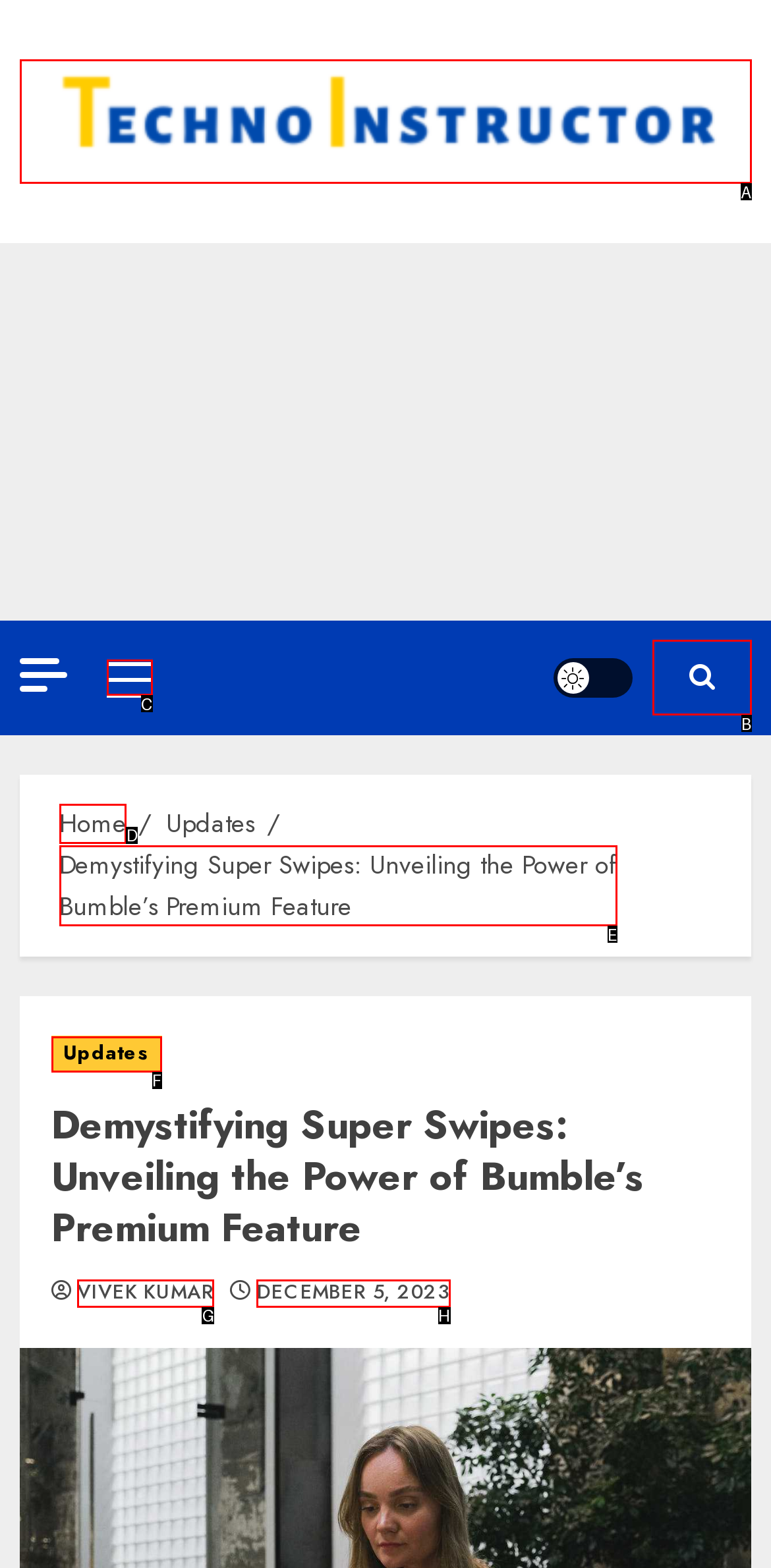Please identify the correct UI element to click for the task: Go to the home page Respond with the letter of the appropriate option.

D